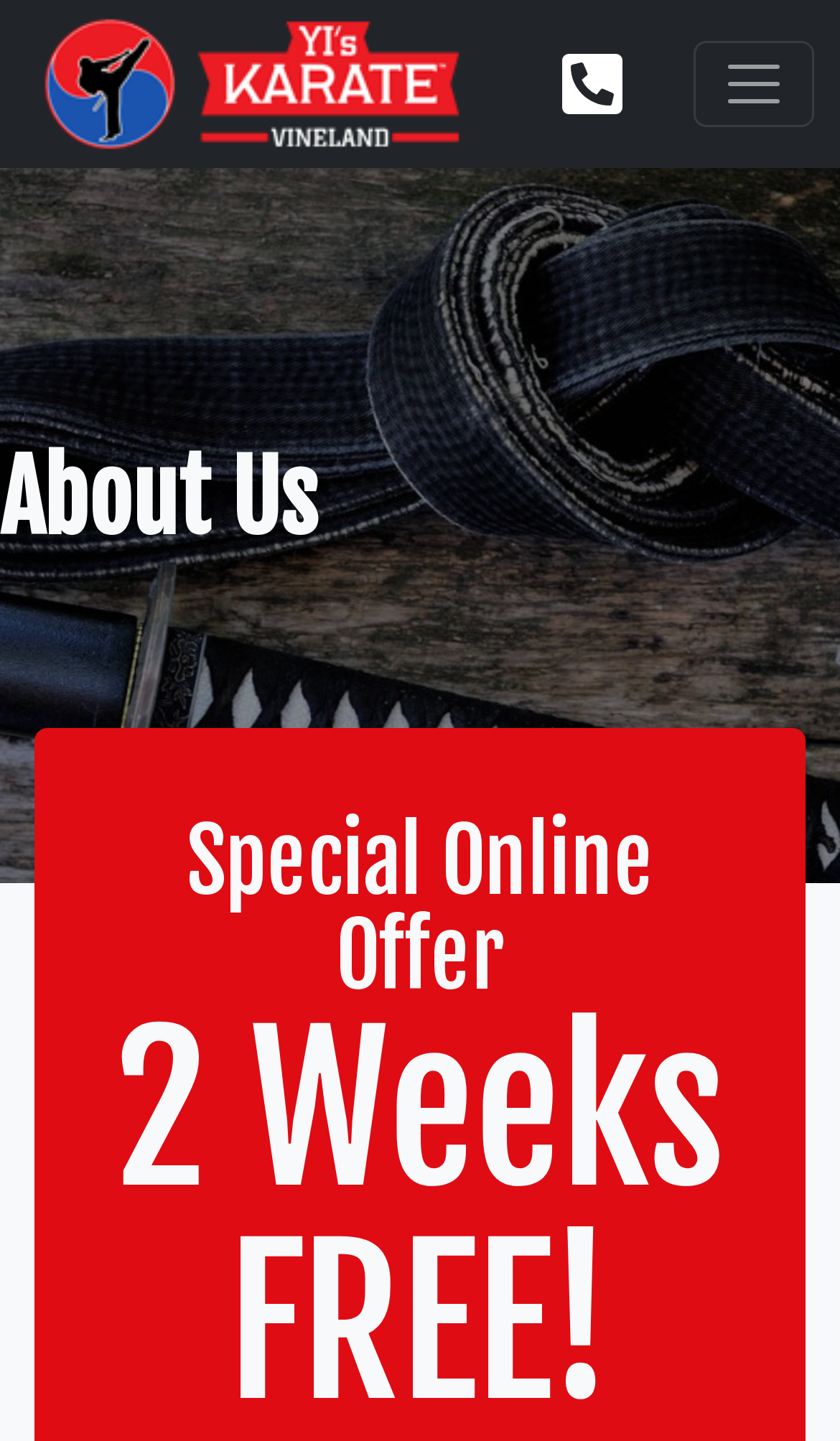Find the bounding box coordinates for the HTML element described in this sentence: "alt="Yi-Karate-Vineland-logo"". Provide the coordinates as four float numbers between 0 and 1, in the format [left, top, right, bottom].

[0.031, 0.041, 0.585, 0.07]